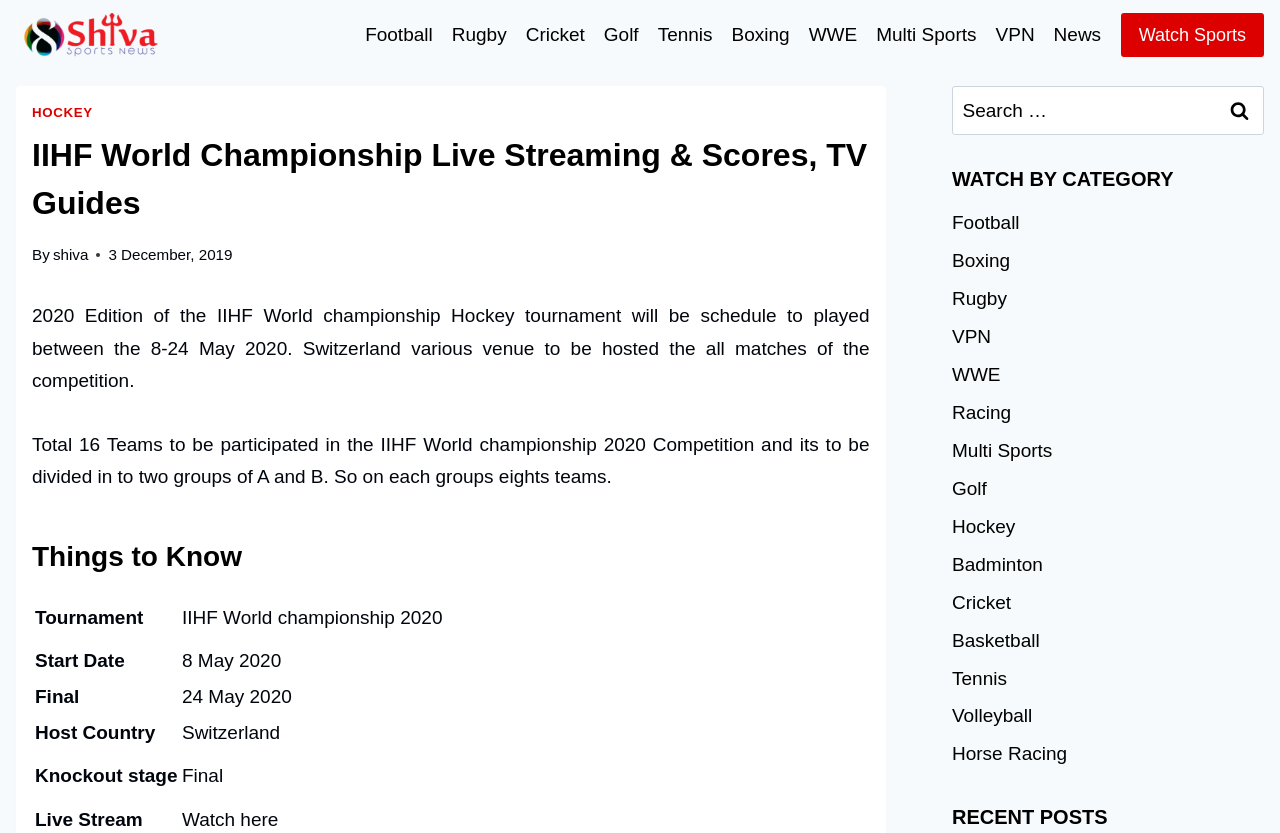Please identify the bounding box coordinates of the area I need to click to accomplish the following instruction: "Click on the 'News' link".

[0.816, 0.02, 0.868, 0.064]